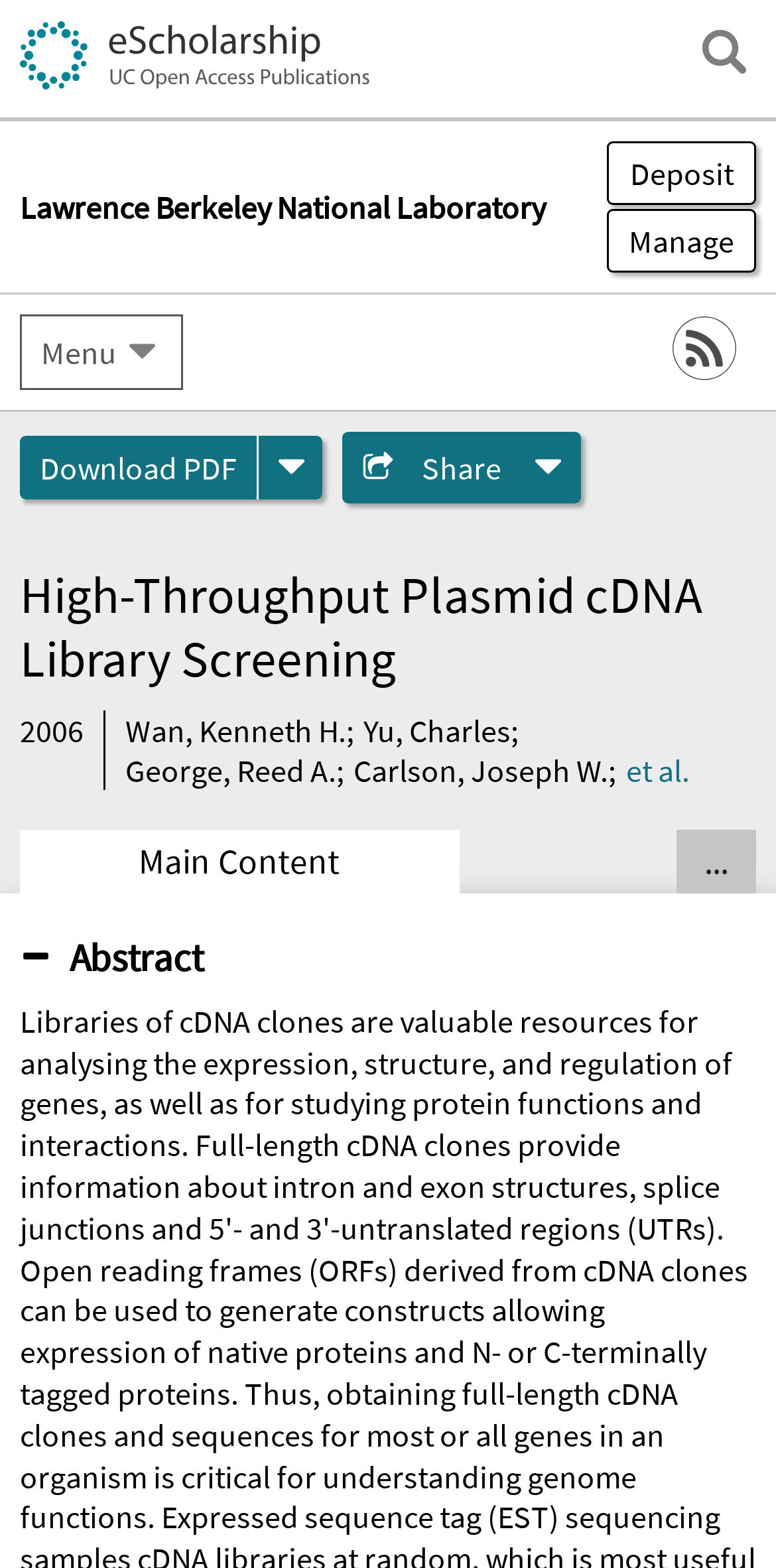Point out the bounding box coordinates of the section to click in order to follow this instruction: "Share on Facebook".

None